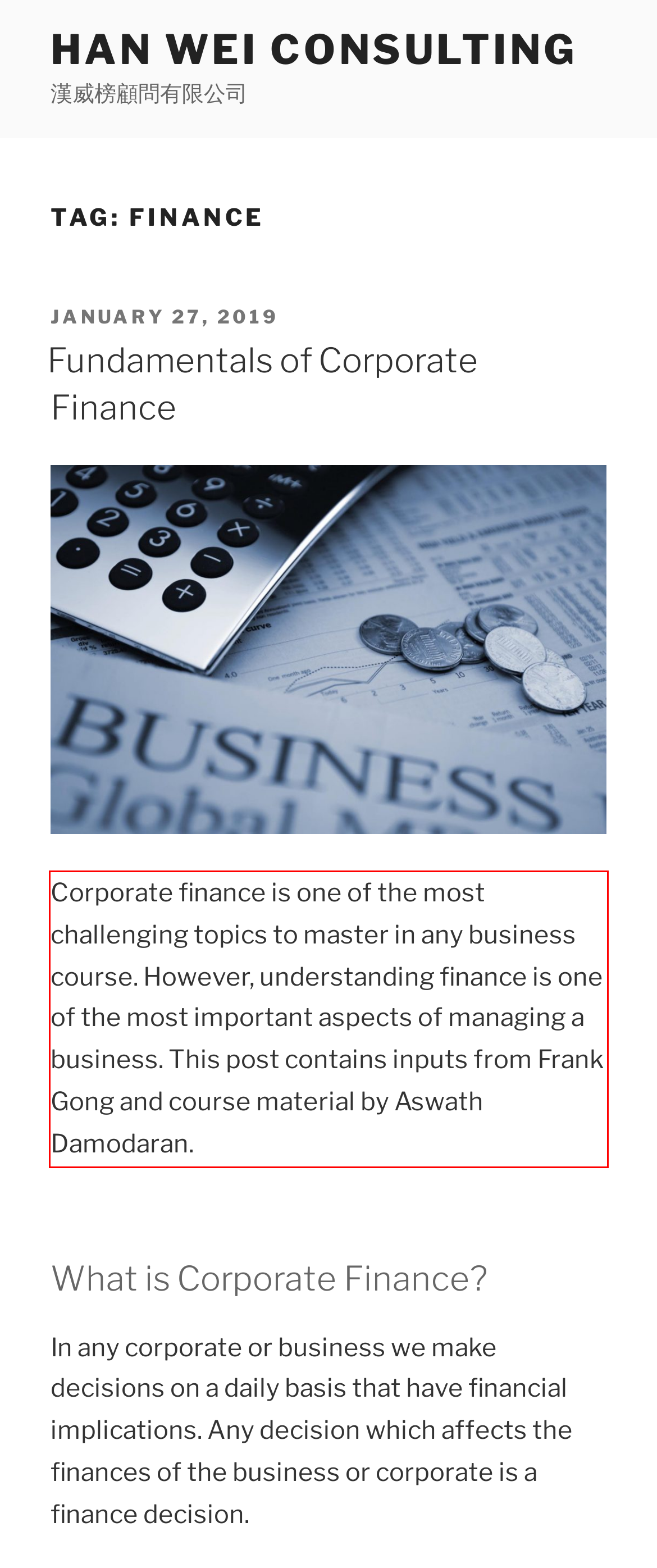Identify and extract the text within the red rectangle in the screenshot of the webpage.

Corporate finance is one of the most challenging topics to master in any business course. However, understanding finance is one of the most important aspects of managing a business. This post contains inputs from Frank Gong and course material by Aswath Damodaran.